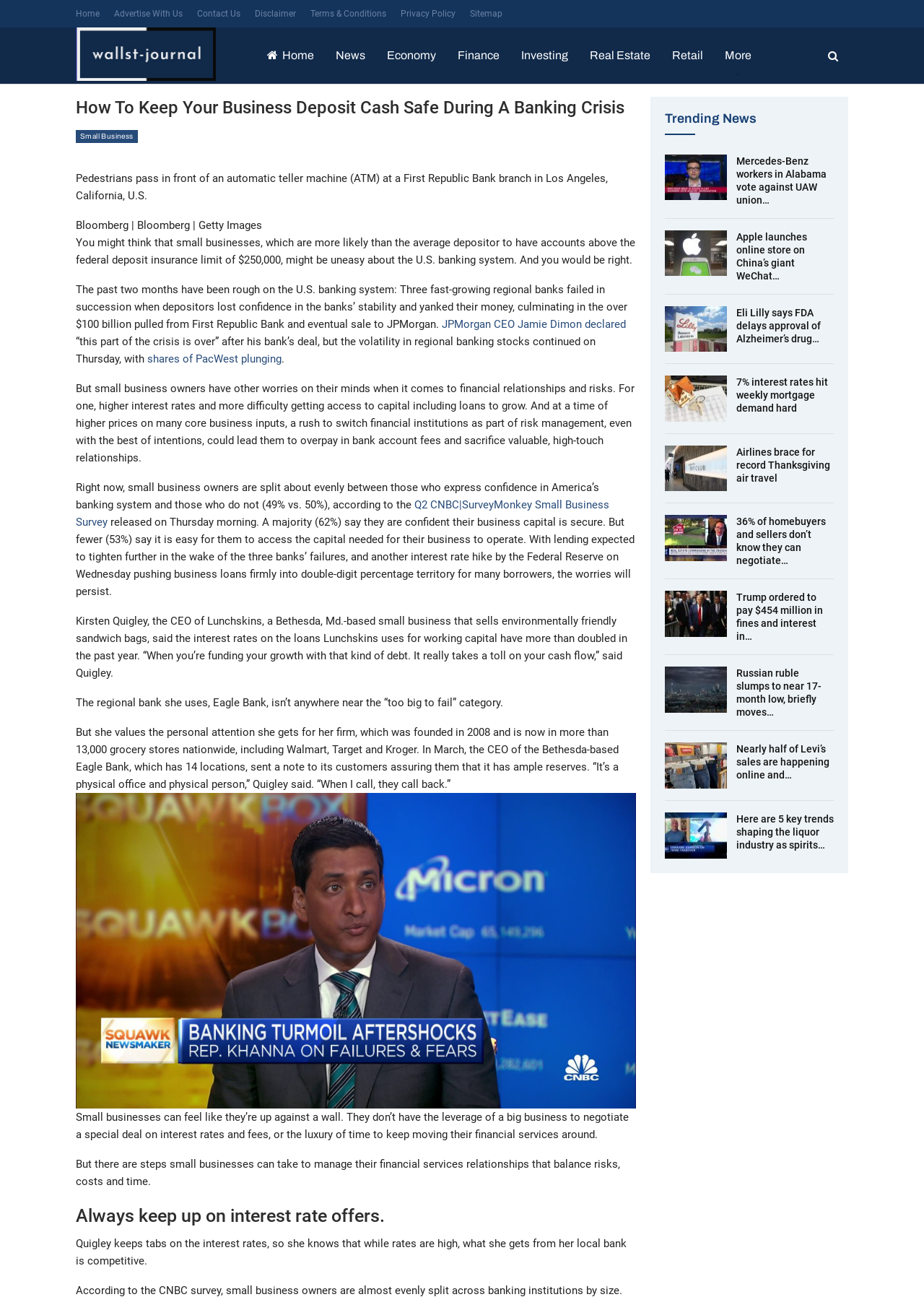What is the primary heading on this webpage?

How To Keep Your Business Deposit Cash Safe During A Banking Crisis